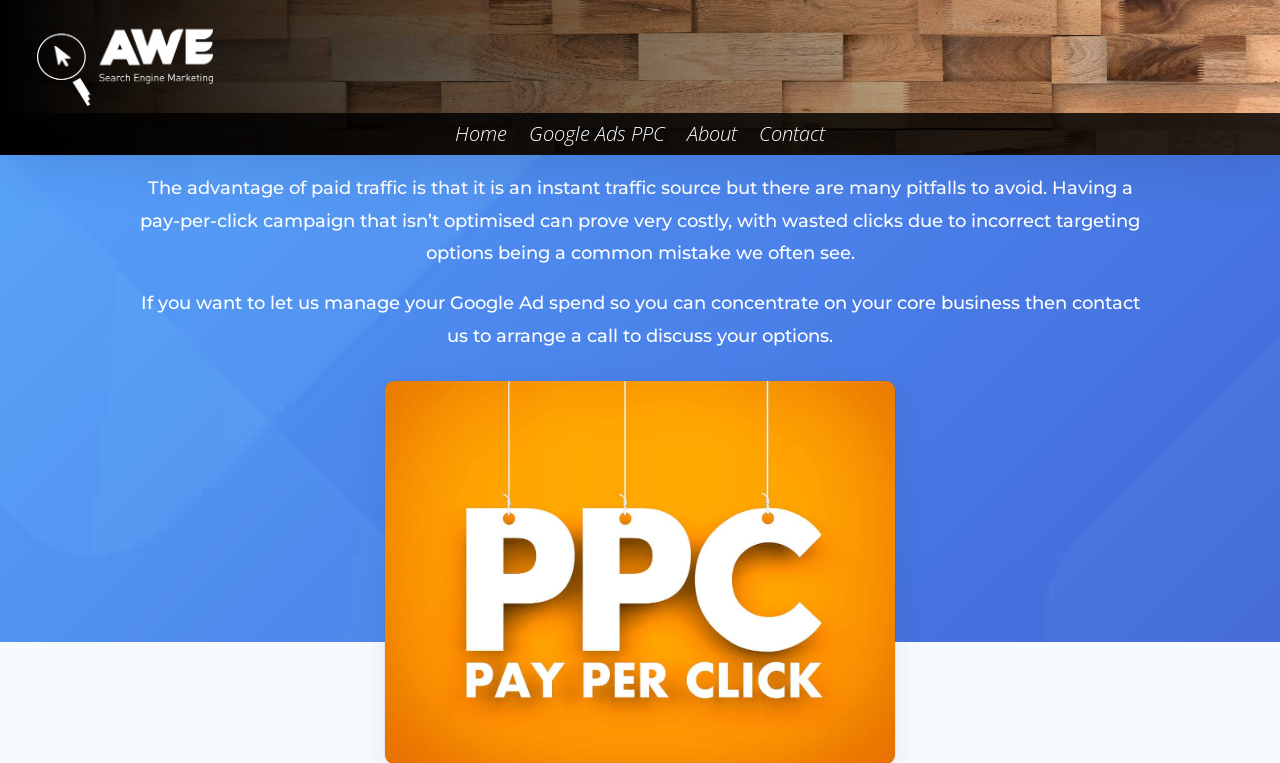Summarize the contents and layout of the webpage in detail.

The webpage is about a Google Ads setup and management service. At the top, there is a navigation menu with five links: an empty link, "Home", "Google Ads PPC", "About", and "Contact", aligned horizontally and centered. 

Below the navigation menu, there is a prominent heading "Google Ads Pay Per Click" that spans almost the entire width of the page. 

Under the heading, there are three paragraphs of text. The first paragraph explains the service provided, which is setting up and managing Google Ads accounts to help businesses receive paid traffic. The second paragraph highlights the importance of optimizing pay-per-click campaigns to avoid wasted clicks and costly mistakes. The third paragraph invites readers to contact the service to discuss their options and let them manage their Google Ad spend.